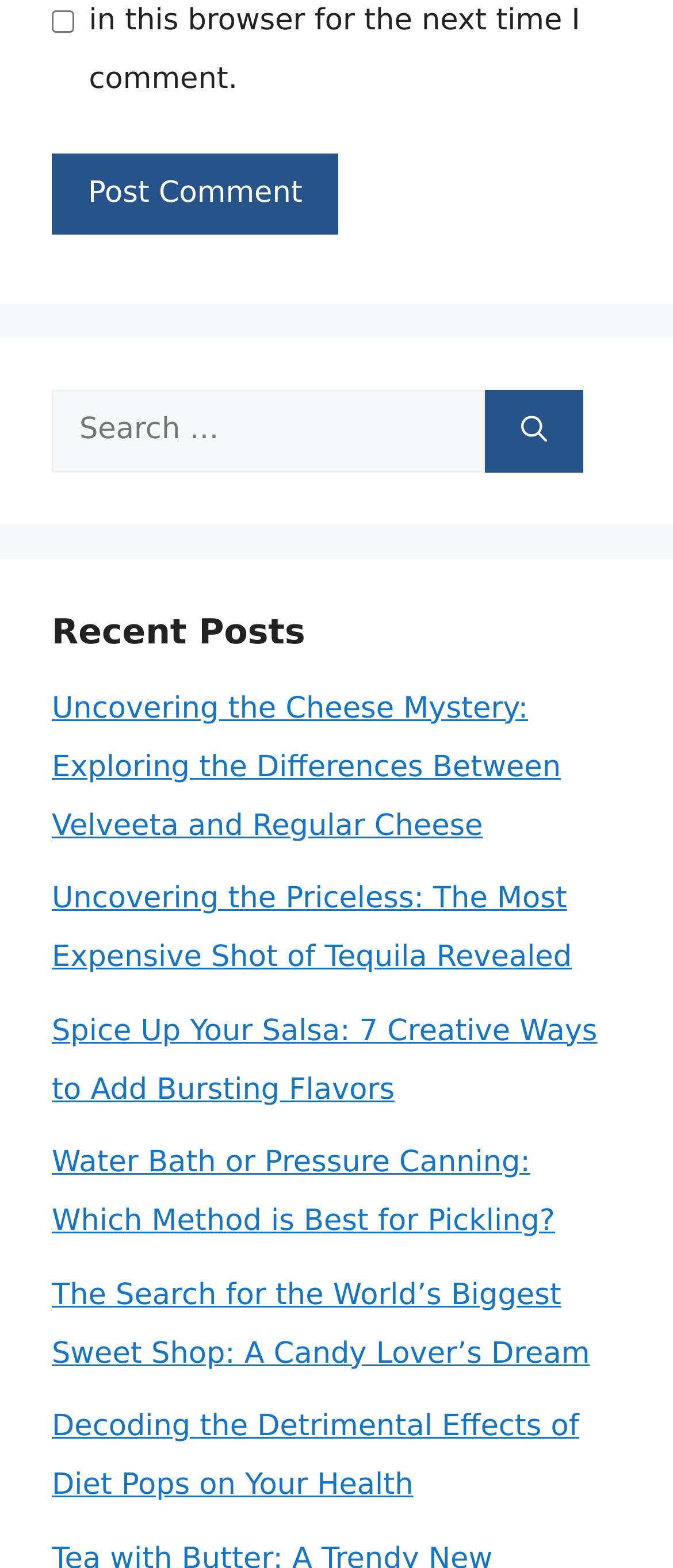Respond to the question below with a concise word or phrase:
What is the text of the first search result?

Uncovering the Cheese Mystery